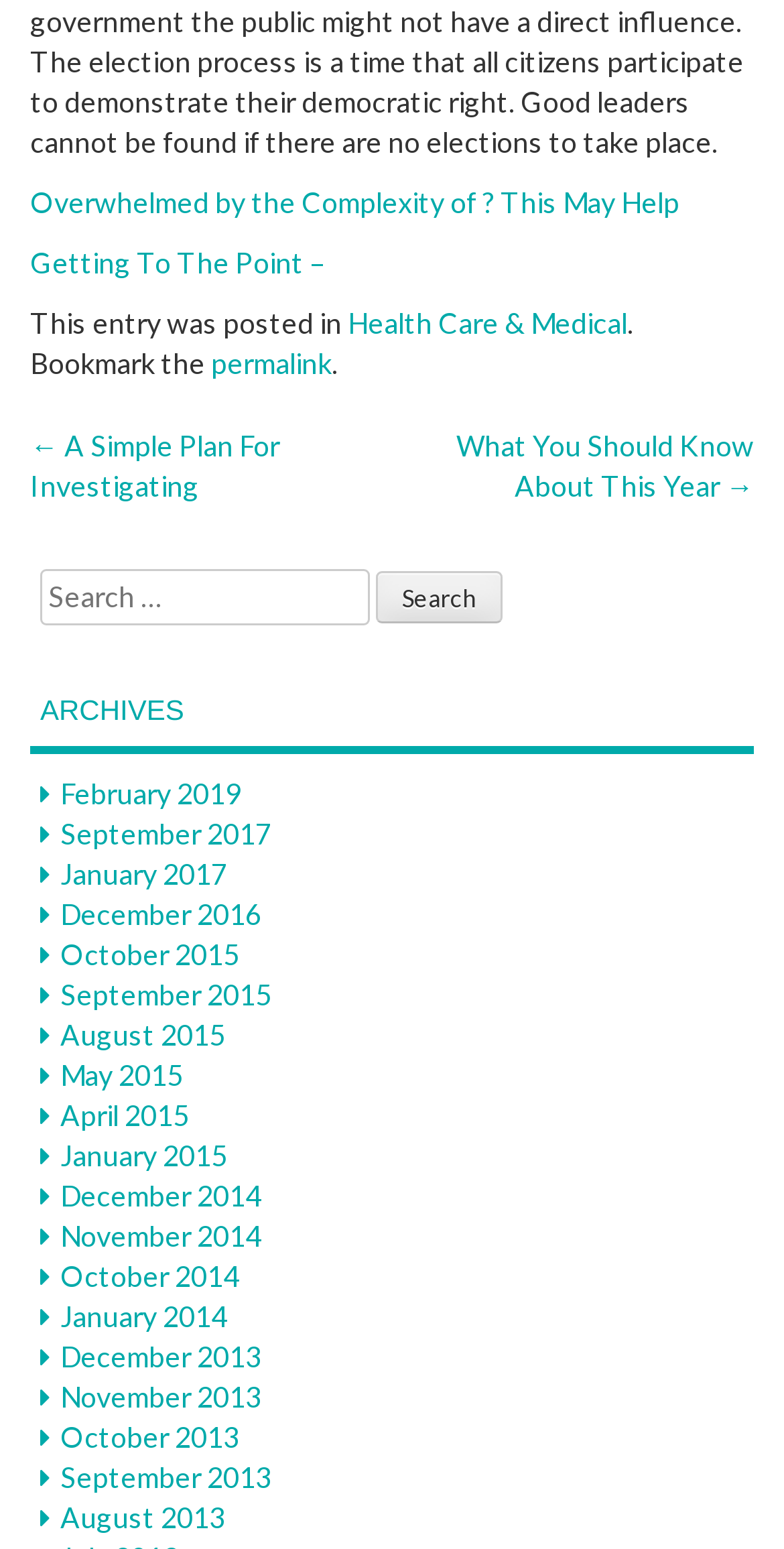Based on the provided description, "Getting To The Point –", find the bounding box of the corresponding UI element in the screenshot.

[0.038, 0.159, 0.415, 0.181]